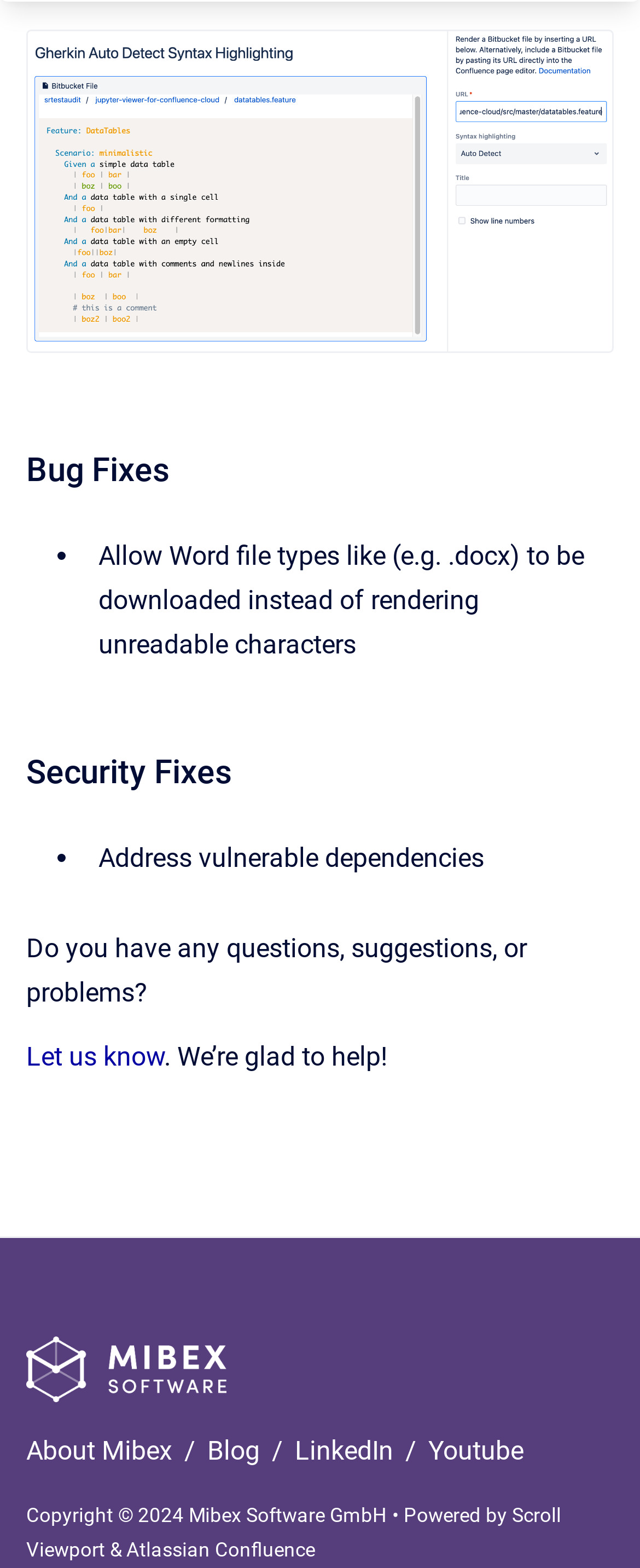Ascertain the bounding box coordinates for the UI element detailed here: "LinkedIn". The coordinates should be provided as [left, top, right, bottom] with each value being a float between 0 and 1.

[0.461, 0.915, 0.625, 0.935]